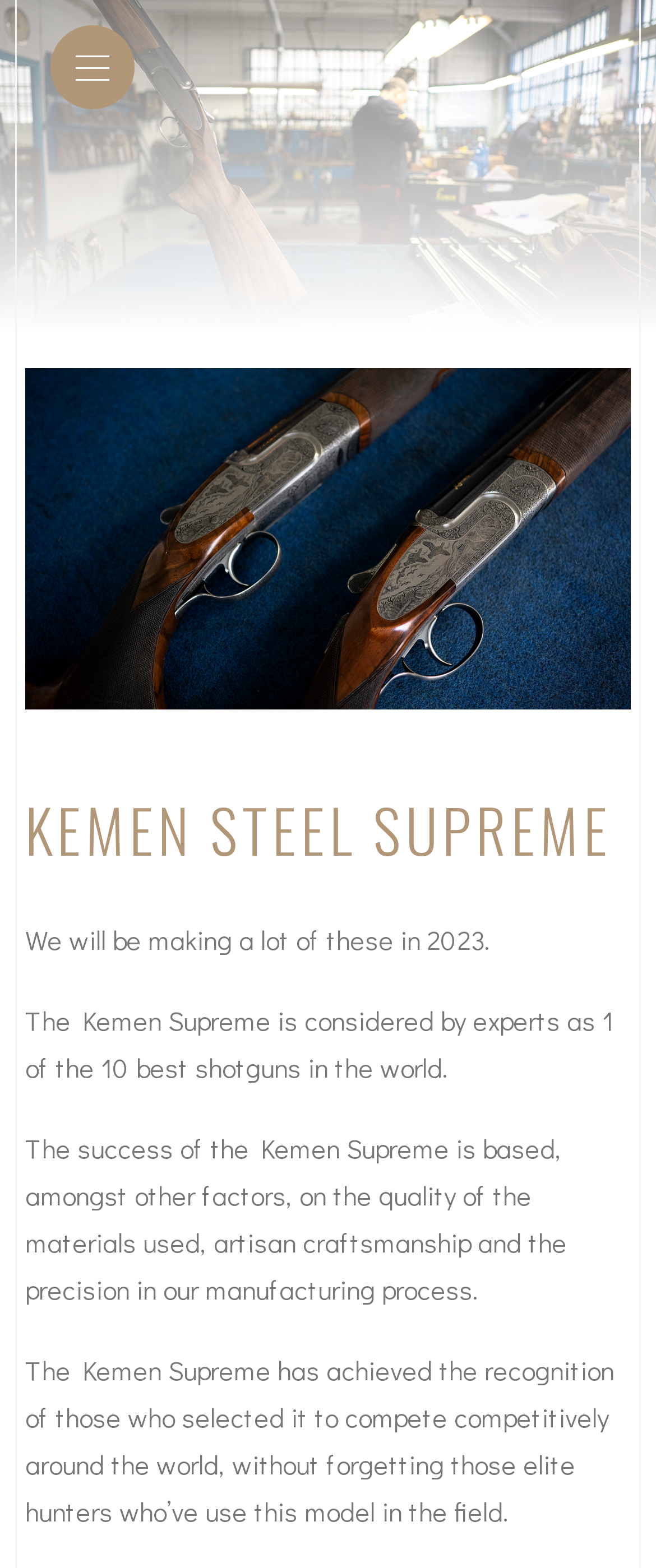Please answer the following question using a single word or phrase: 
What is the name of the shotgun?

Kemen Supreme